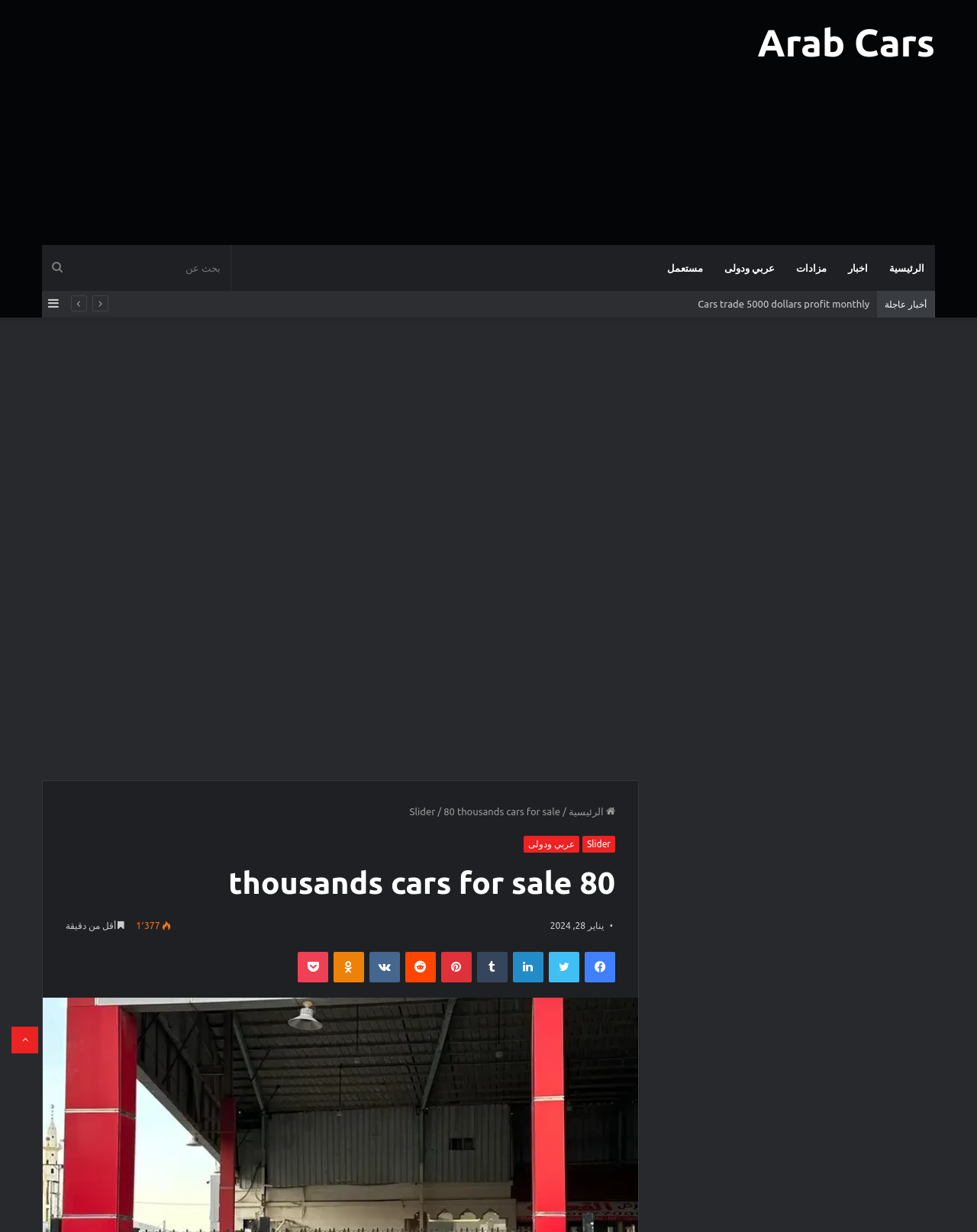For the given element description عربي ودولى, determine the bounding box coordinates of the UI element. The coordinates should follow the format (top-left x, top-left y, bottom-right x, bottom-right y) and be within the range of 0 to 1.

[0.73, 0.069, 0.804, 0.106]